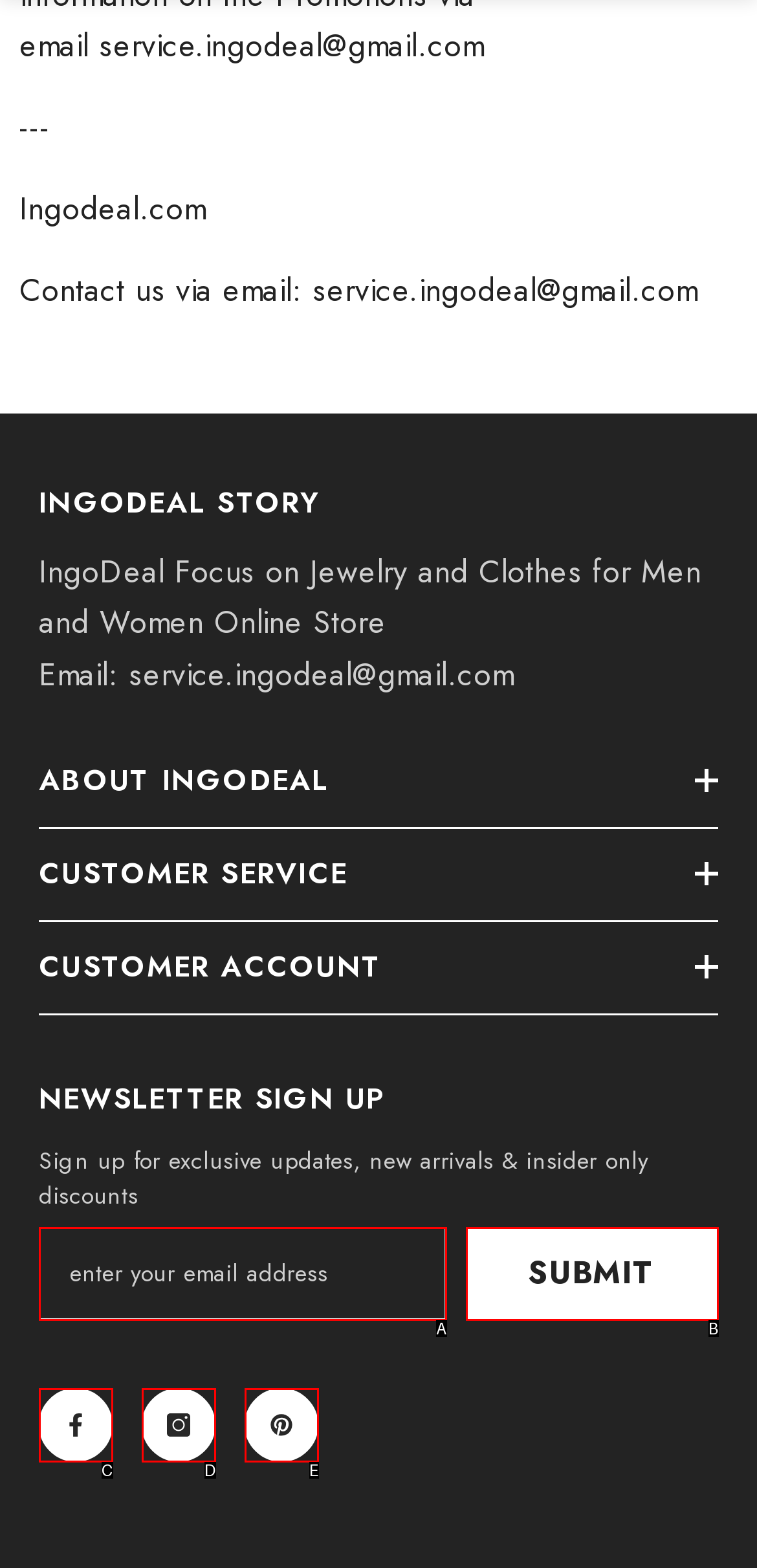Using the description: name="contact[email]" placeholder="enter your email address", find the best-matching HTML element. Indicate your answer with the letter of the chosen option.

A